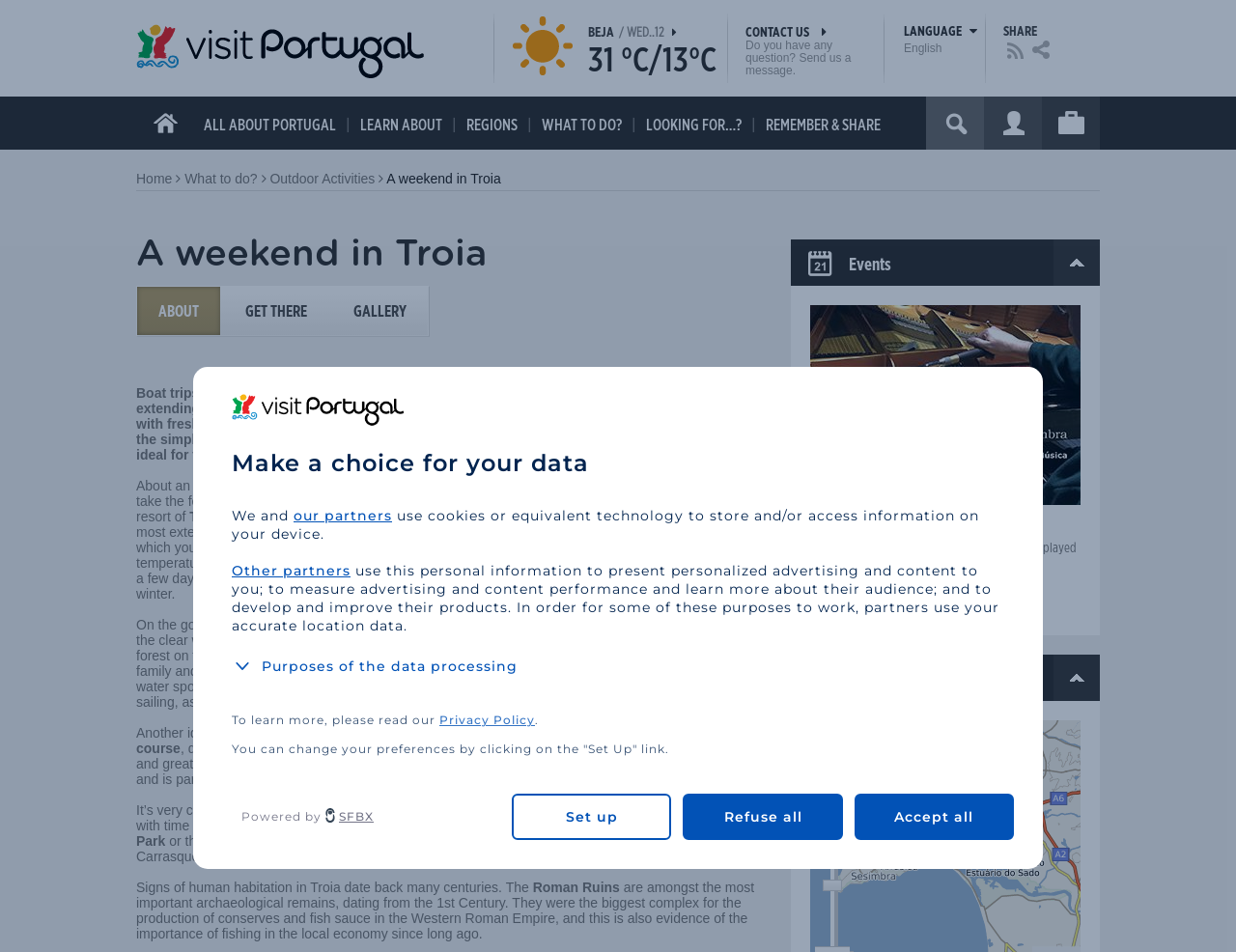Pinpoint the bounding box coordinates for the area that should be clicked to perform the following instruction: "Zoom in the map".

[0.659, 0.771, 0.688, 0.809]